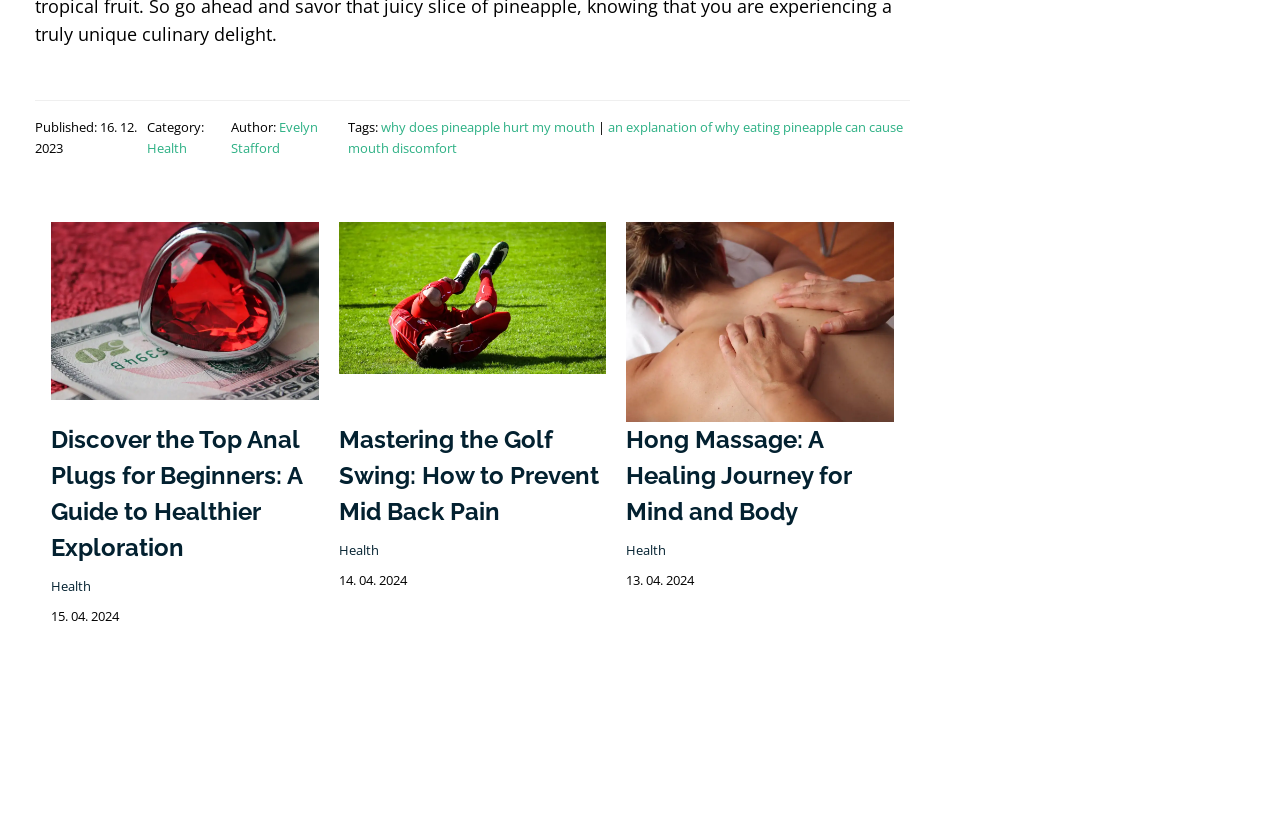Determine the bounding box coordinates of the region that needs to be clicked to achieve the task: "View the 'Hong Massage' article".

[0.489, 0.377, 0.698, 0.406]